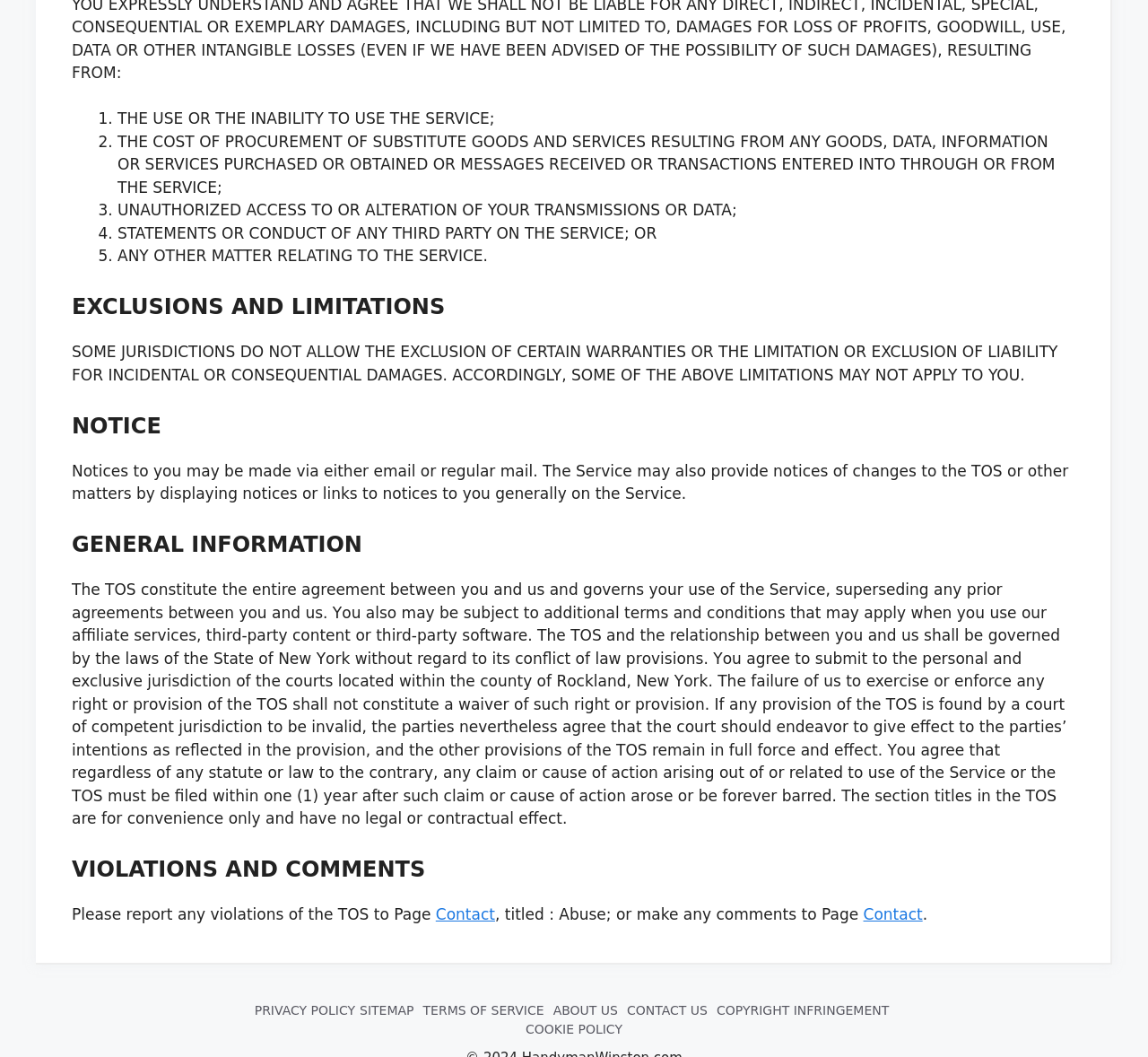Based on the visual content of the image, answer the question thoroughly: What is the purpose of the webpage?

Based on the content of the webpage, it appears to be a Terms of Service agreement, outlining the rules and guidelines for using a service or website. The presence of headings such as 'EXCLUSIONS AND LIMITATIONS', 'NOTICE', and 'GENERAL INFORMATION' suggests that the webpage is intended to inform users of their rights and responsibilities when using the service.